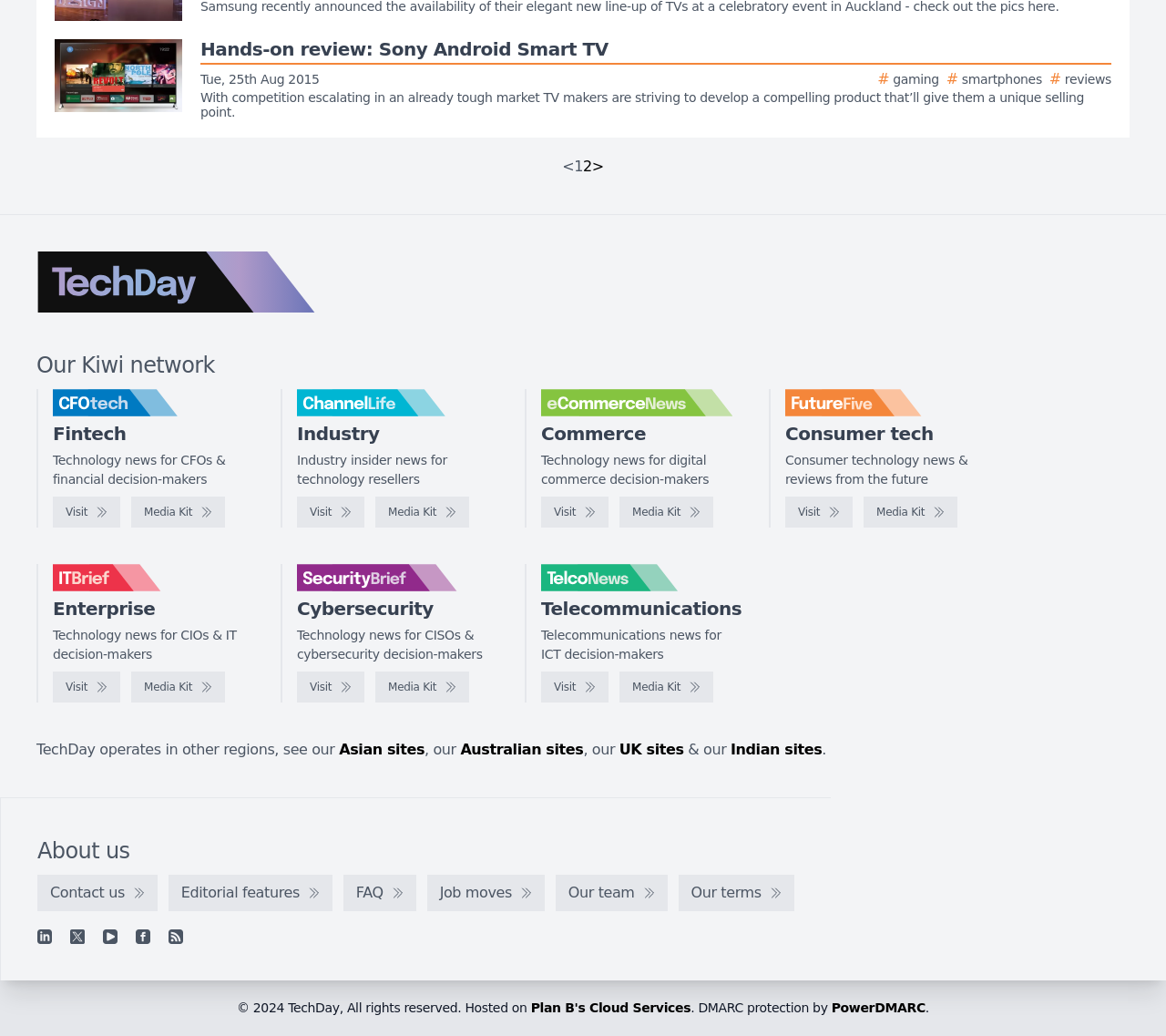What is the logo of the website?
Relying on the image, give a concise answer in one word or a brief phrase.

TechDay logo